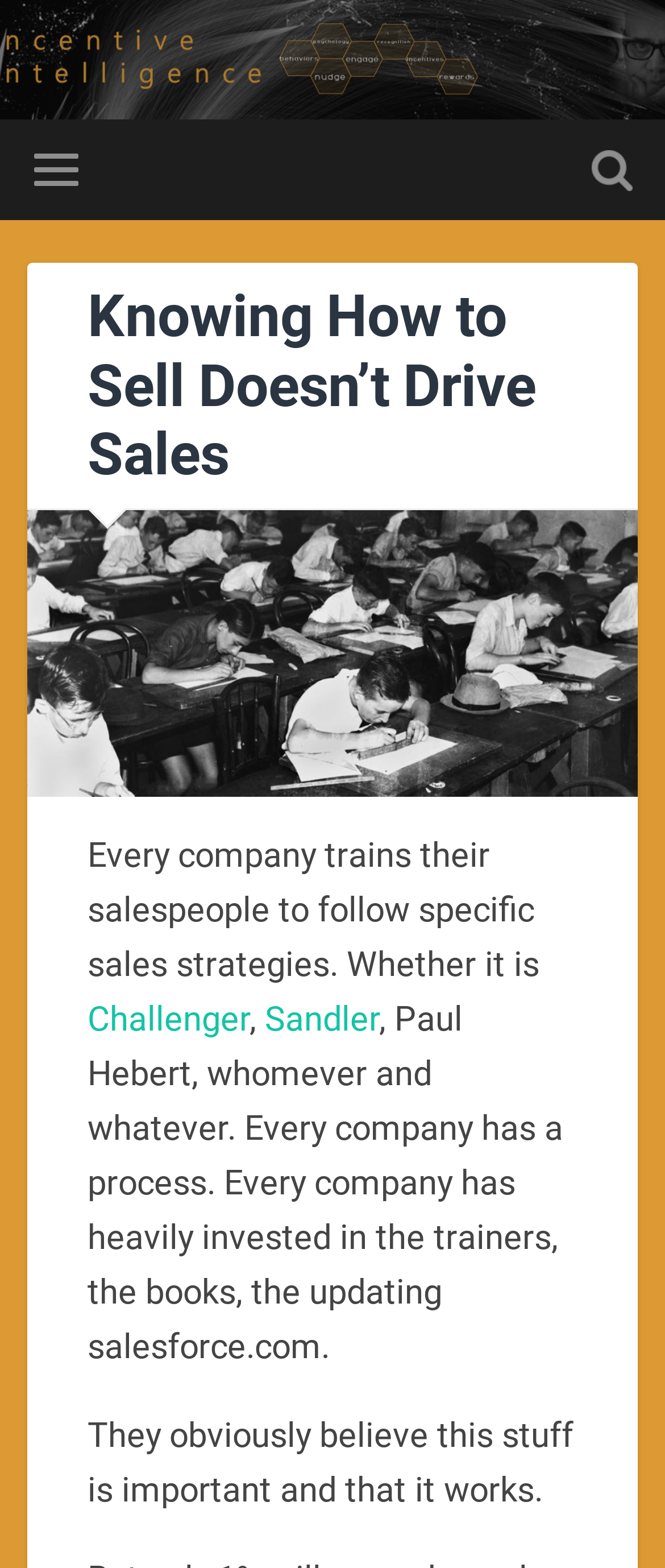How many paragraphs are in the article?
Please use the image to provide a one-word or short phrase answer.

3